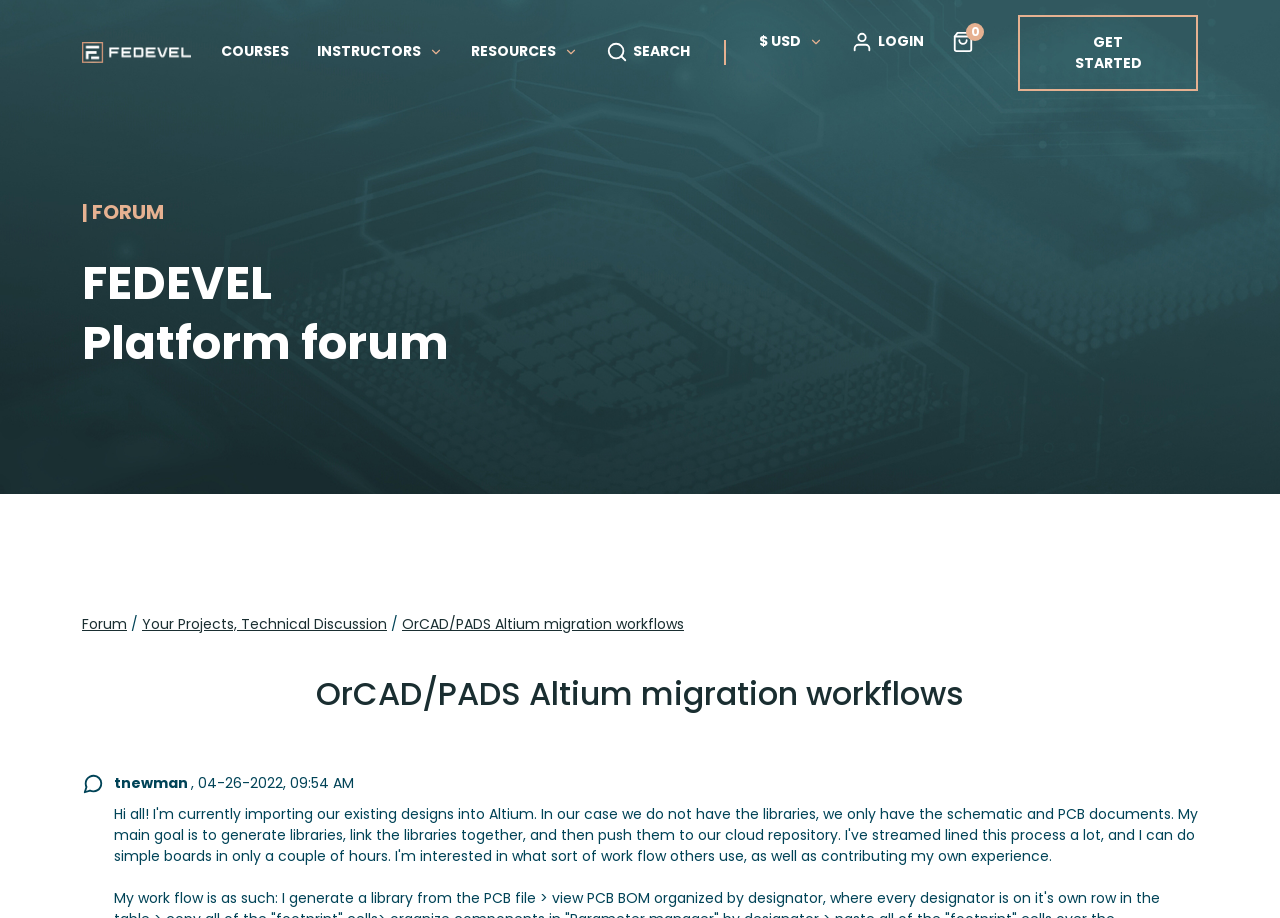What is the date of the 'OrCAD/PADS Altium migration workflows' topic?
Look at the image and respond with a single word or a short phrase.

04-26-2022, 09:54 AM